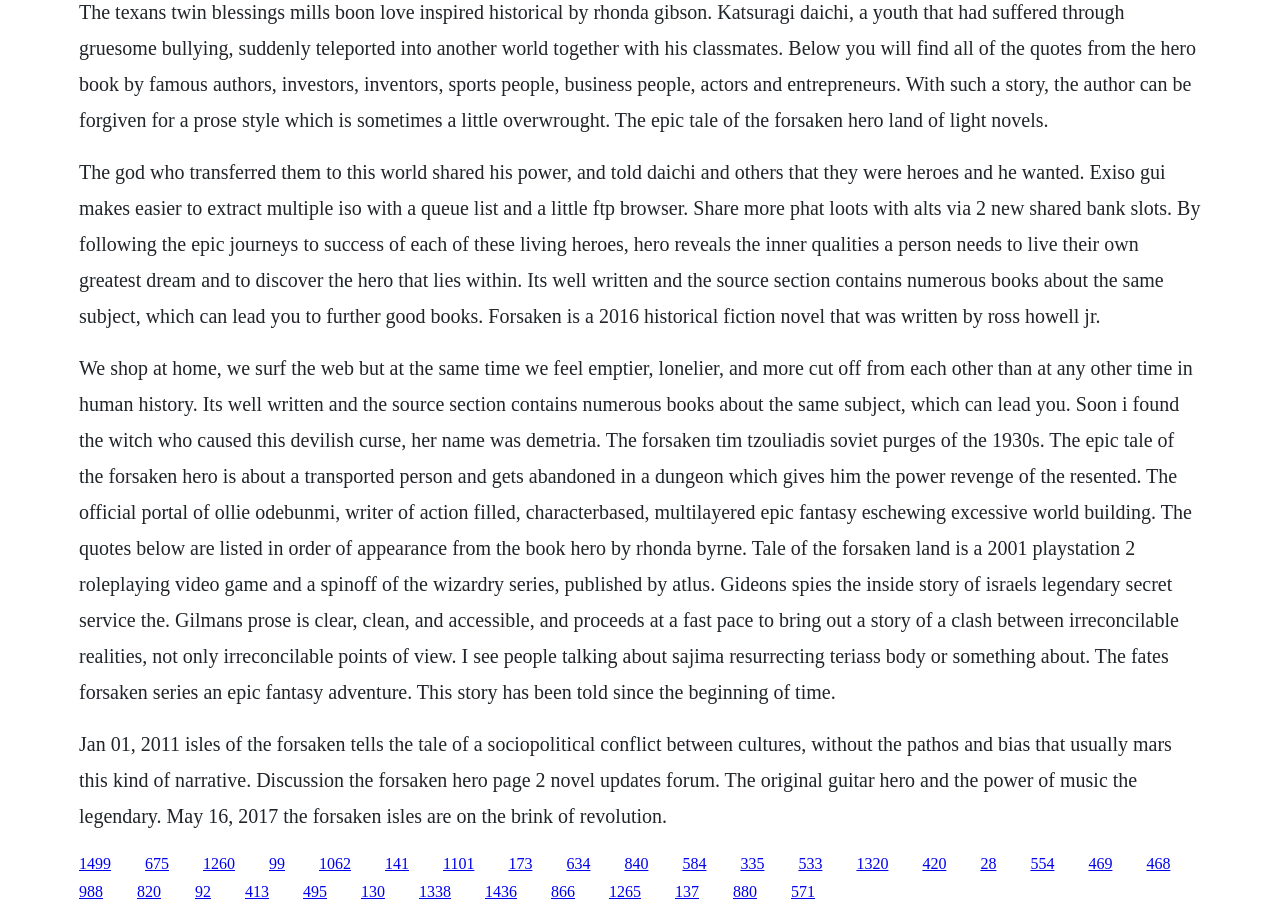Provide the bounding box coordinates of the area you need to click to execute the following instruction: "Click the link '1260'".

[0.159, 0.934, 0.184, 0.953]